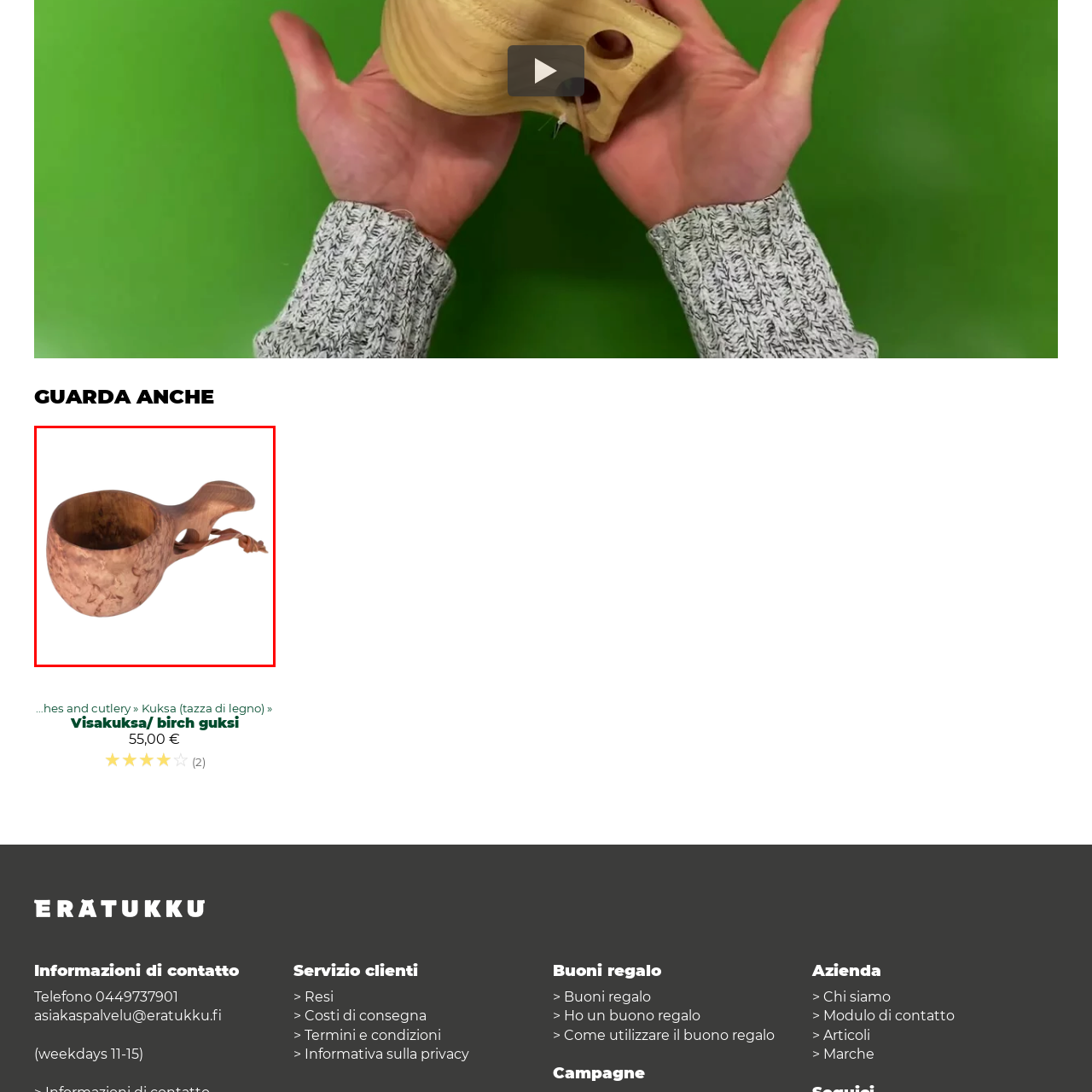Create a detailed narrative of the scene depicted inside the red-outlined image.

The image features a beautifully crafted wooden kuksa, also known as a birch guksi. This traditional Sami drinking cup showcases the natural grain and unique texture of the wood, highlighting its artisanal quality. The kuksa has a rounded bowl design, perfect for holding beverages, and a sturdy handle that offers a comfortable grip. A decorative leather strap is attached, adding to its charm and functionality. This piece is not only a versatile item for enjoying drinks but also a cultural artifact that reflects craftsmanship and heritage in dishware and cutlery. Priced at €55.00, it captures the essence of both beauty and utility for outdoor enthusiasts and collectors alike.